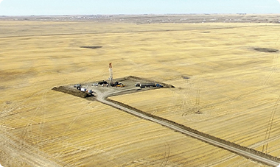Detail everything you observe in the image.

The image captures a vast, open landscape characterized by golden, expansive fields under a clear sky. In the center, a drilling site is visible, featuring a tall, red-and-white-striped drilling rig surrounded by equipment and vehicles, indicating activity related to energy extraction. A dirt road leads into the site, emphasizing its isolation from surrounding natural areas. This scene reflects the ongoing infrastructure developments and the significant investments in energy resources, which are central to the current transition towards new energy technologies. The juxtaposition of the industrial setup against the natural landscape highlights the intersection of traditional energy practices and modern initiatives aimed at harnessing sustainable resources.